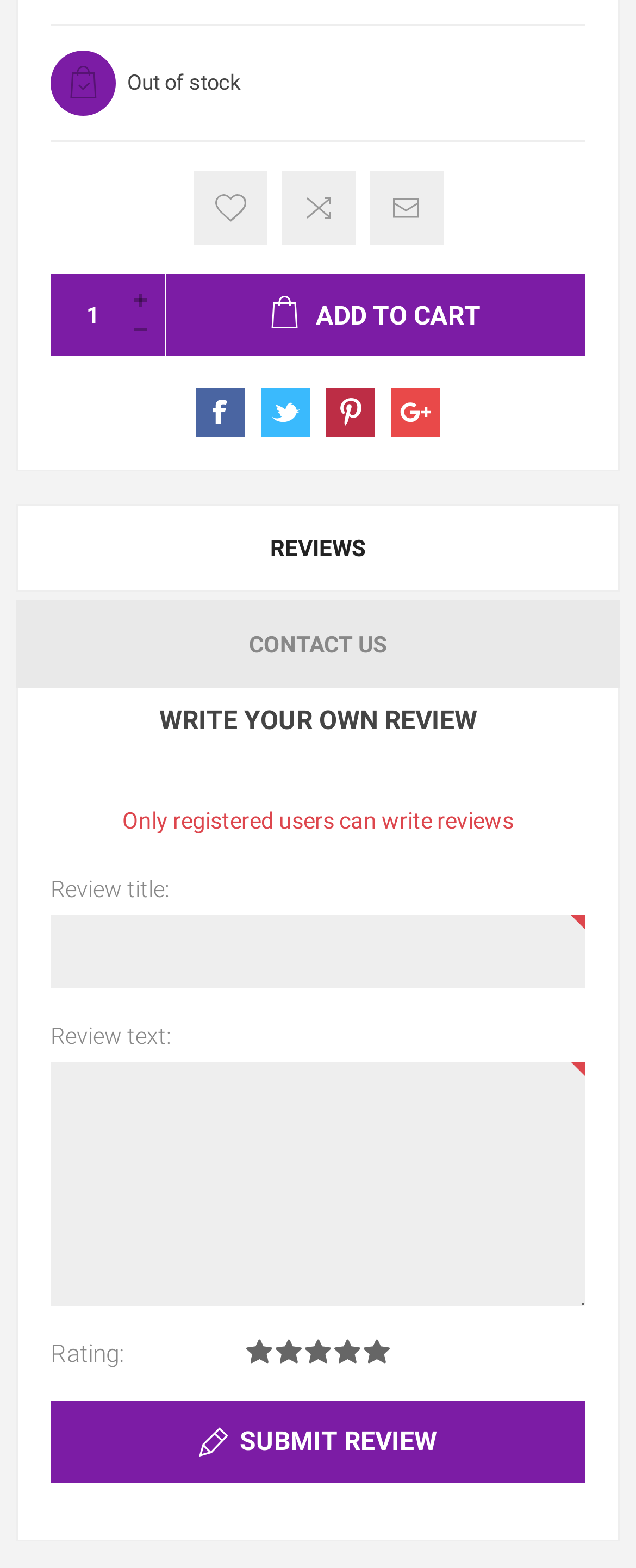Locate the bounding box coordinates of the clickable region necessary to complete the following instruction: "Share on Facebook". Provide the coordinates in the format of four float numbers between 0 and 1, i.e., [left, top, right, bottom].

[0.308, 0.248, 0.385, 0.279]